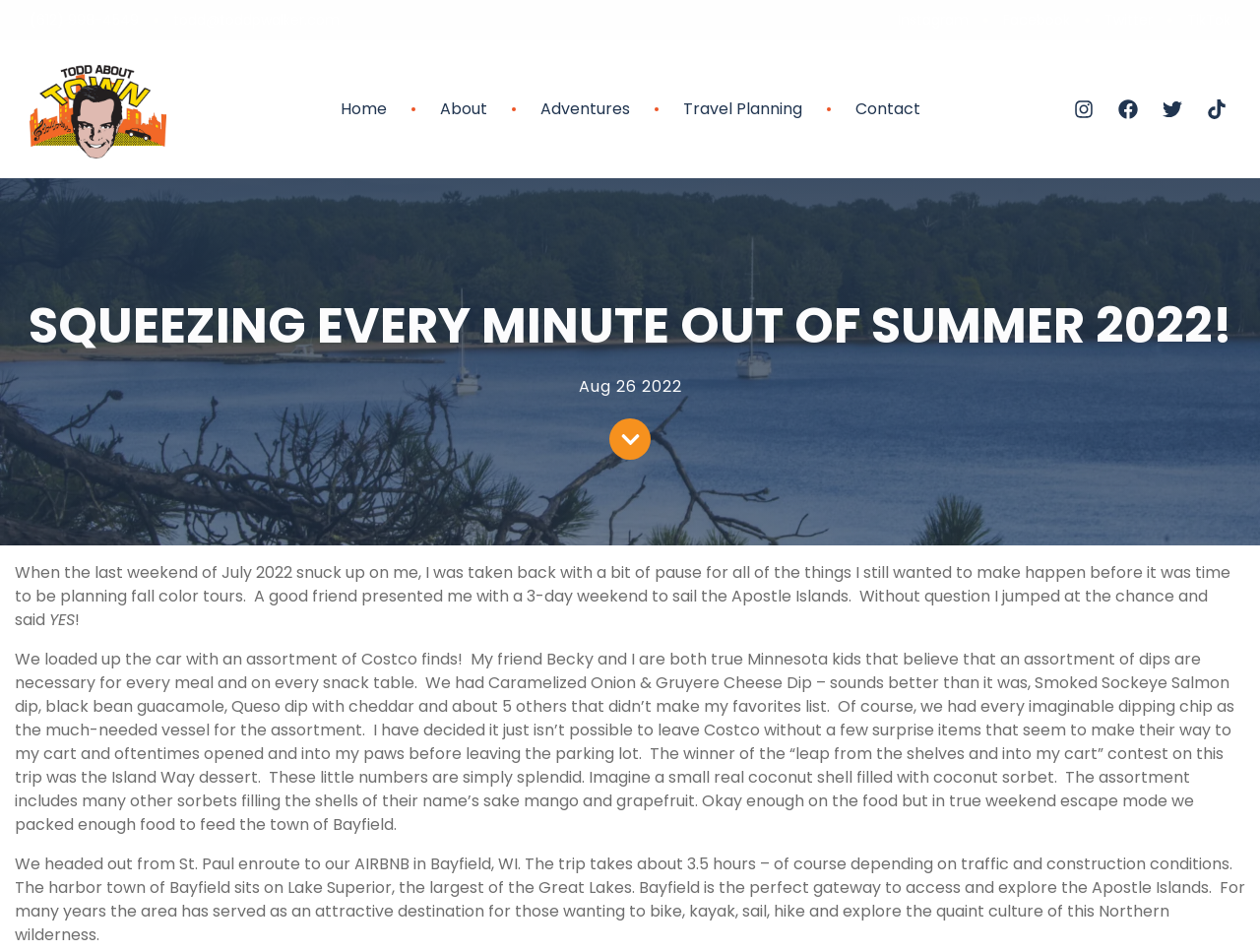Please find the bounding box coordinates of the clickable region needed to complete the following instruction: "Click the 'Home' link". The bounding box coordinates must consist of four float numbers between 0 and 1, i.e., [left, top, right, bottom].

[0.25, 0.104, 0.326, 0.125]